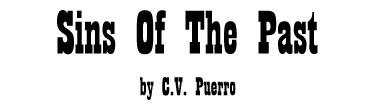Who is the author of the literary piece?
Using the visual information, respond with a single word or phrase.

C.V. Puerro